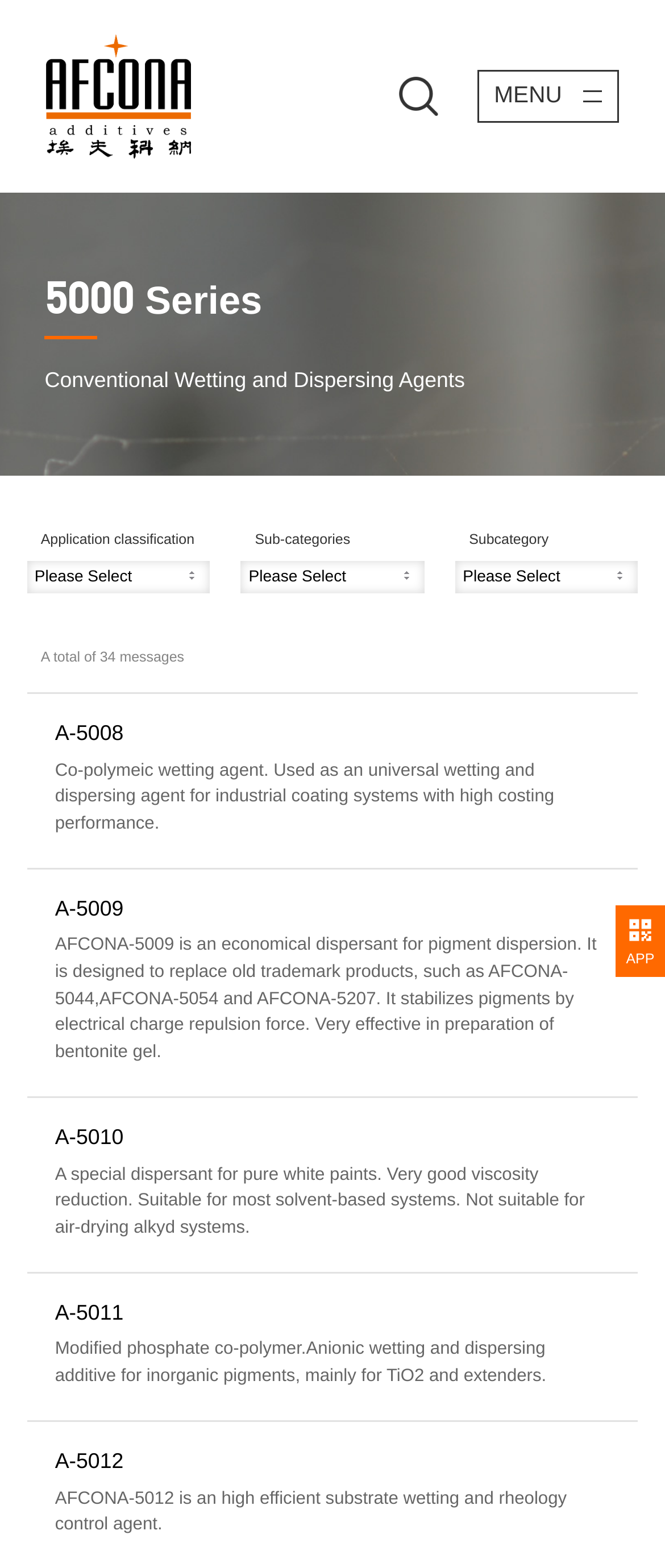Locate the bounding box of the UI element with the following description: "MENU".

[0.717, 0.044, 0.931, 0.078]